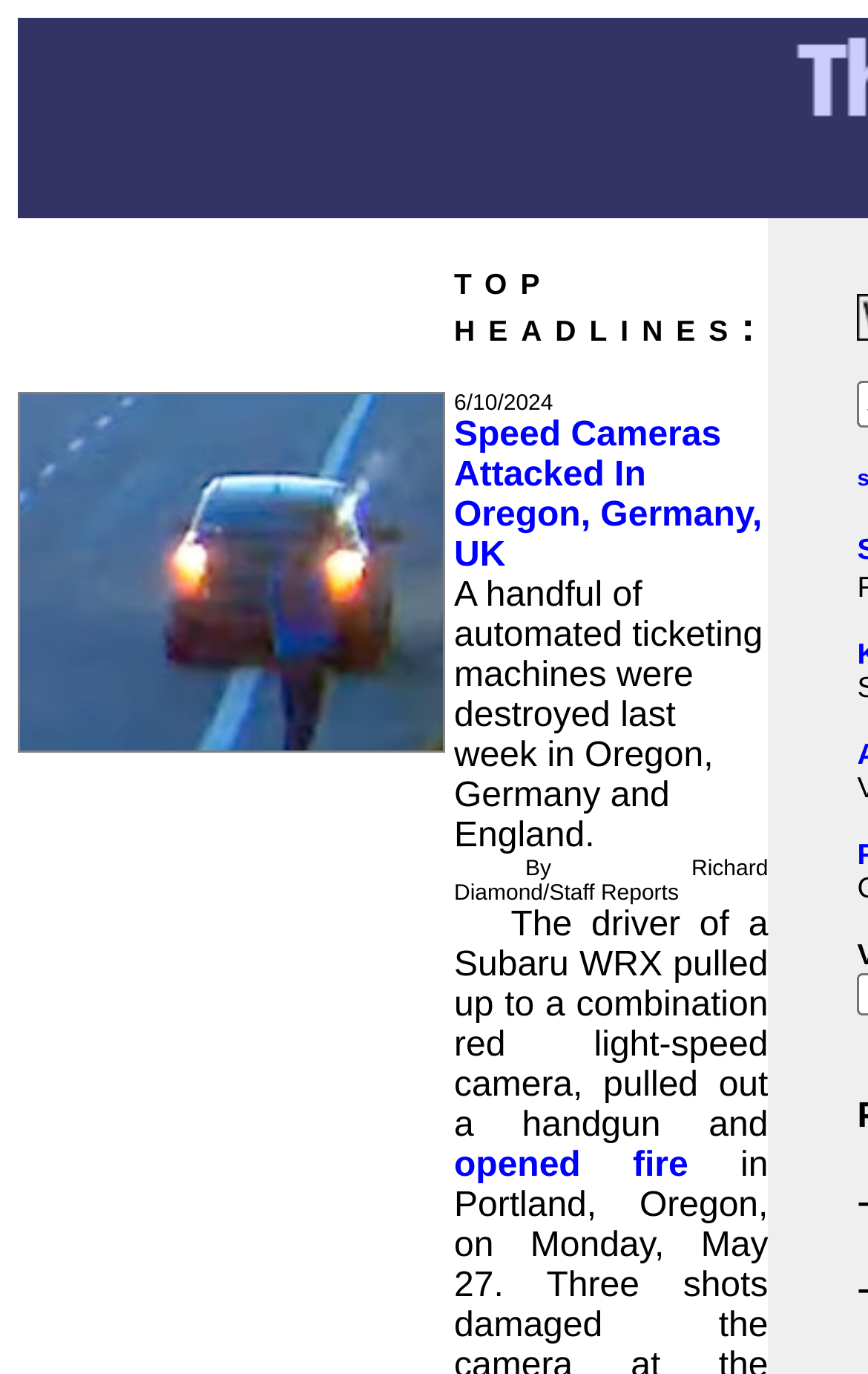Given the description "opened fire", provide the bounding box coordinates of the corresponding UI element.

[0.523, 0.835, 0.793, 0.862]